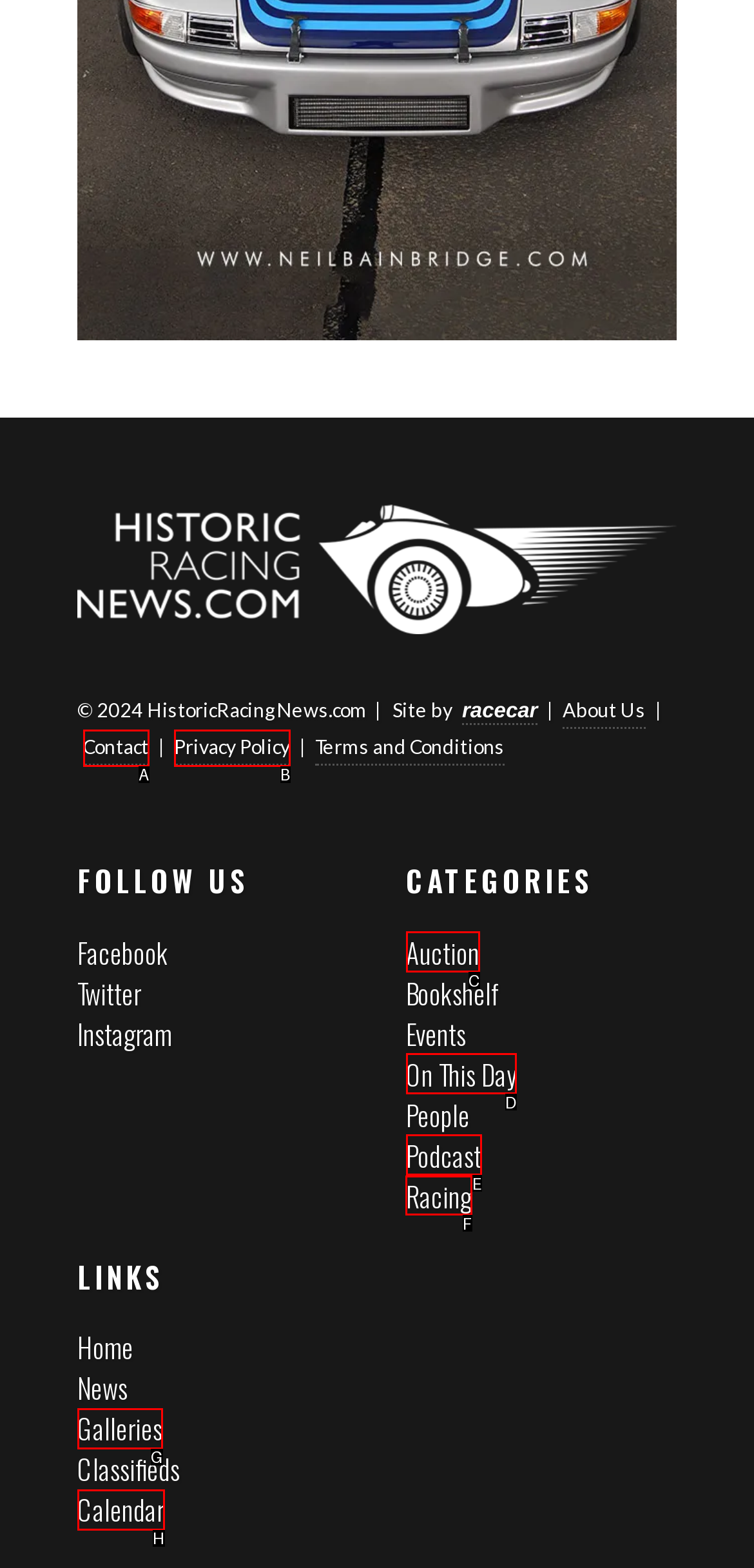Determine which HTML element to click on in order to complete the action: Explore the Racing category.
Reply with the letter of the selected option.

F